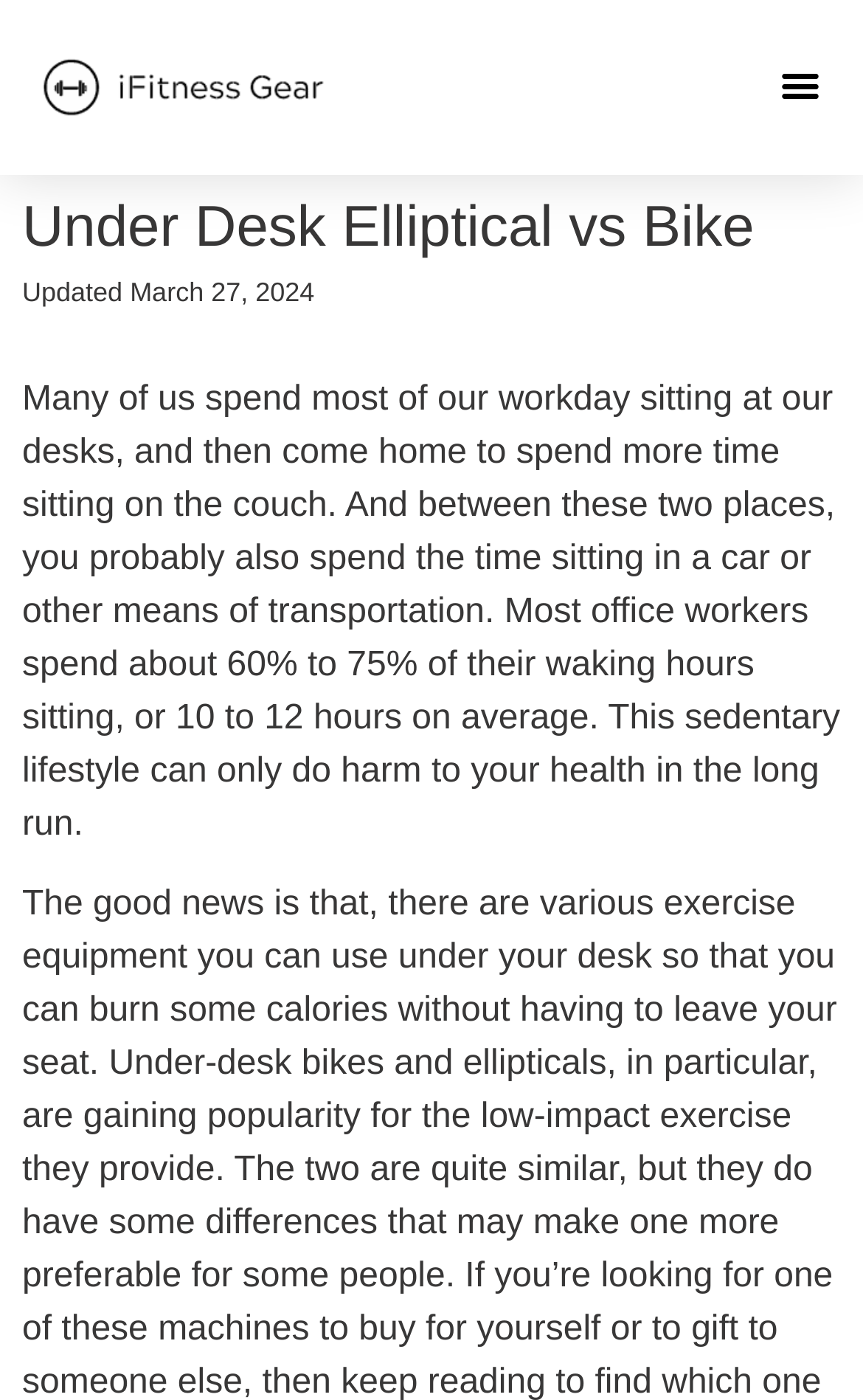Describe every aspect of the webpage in a detailed manner.

The webpage appears to be an article discussing the differences between under desk elliptical and bike. At the top left corner, there is an "iFitnessGear logo" image, which is also a link. On the top right corner, there is a "Menu Toggle" button. 

Below the logo, there is a heading "Under Desk Elliptical vs Bike" that spans almost the entire width of the page. Underneath the heading, there are two lines of text, "Updated" and "March 27, 2024", which are positioned side by side.

The main content of the article starts below these elements, with a large block of text that occupies most of the page. The text discusses the sedentary lifestyle of office workers, stating that they spend around 60% to 75% of their waking hours sitting, which can harm their health in the long run.